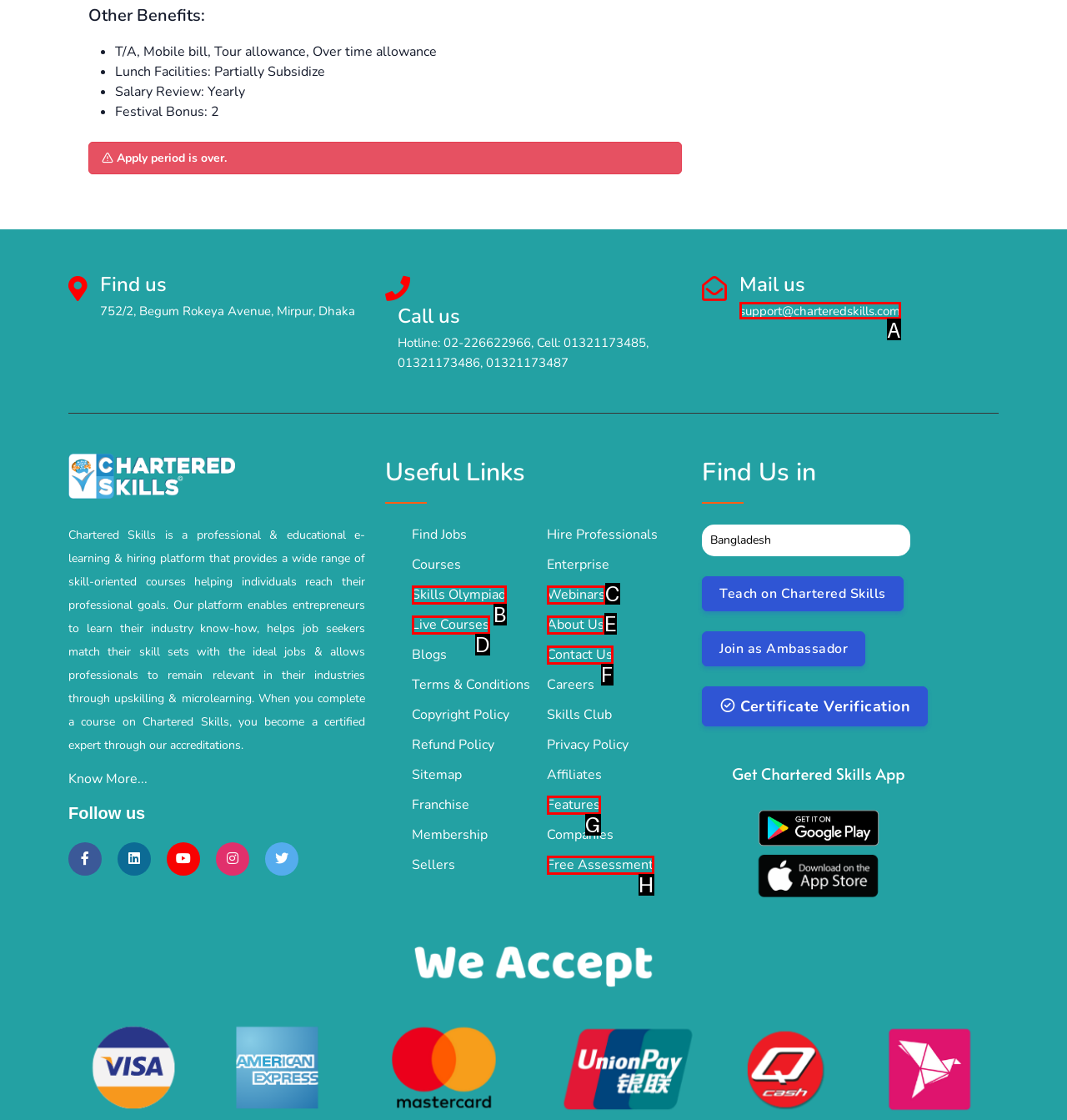Select the HTML element to finish the task: Click on 'support@charteredskills.com' Reply with the letter of the correct option.

A